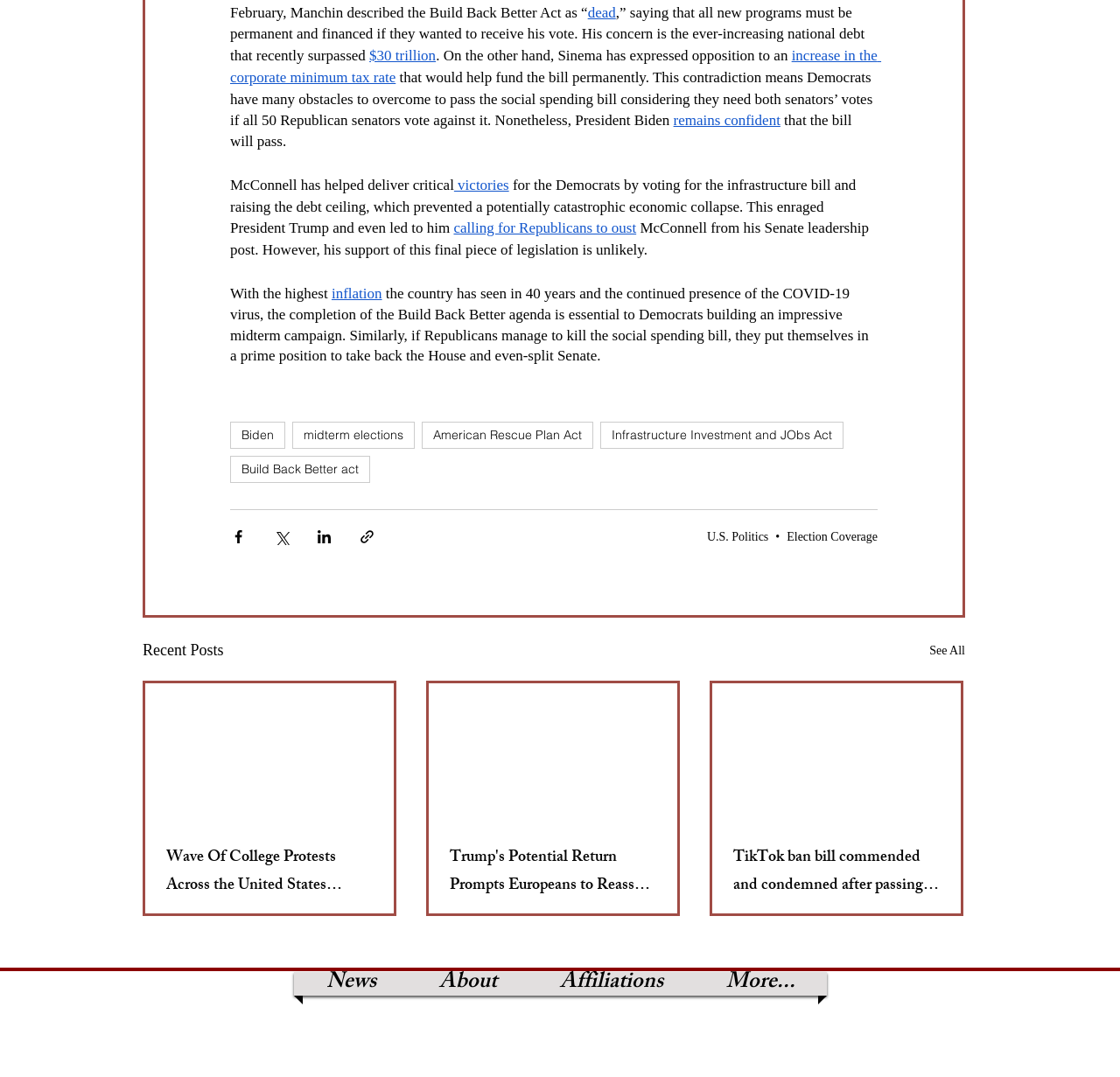Identify the bounding box coordinates of the area you need to click to perform the following instruction: "View the article about Wave Of College Protests Across the United States".

[0.148, 0.784, 0.333, 0.836]